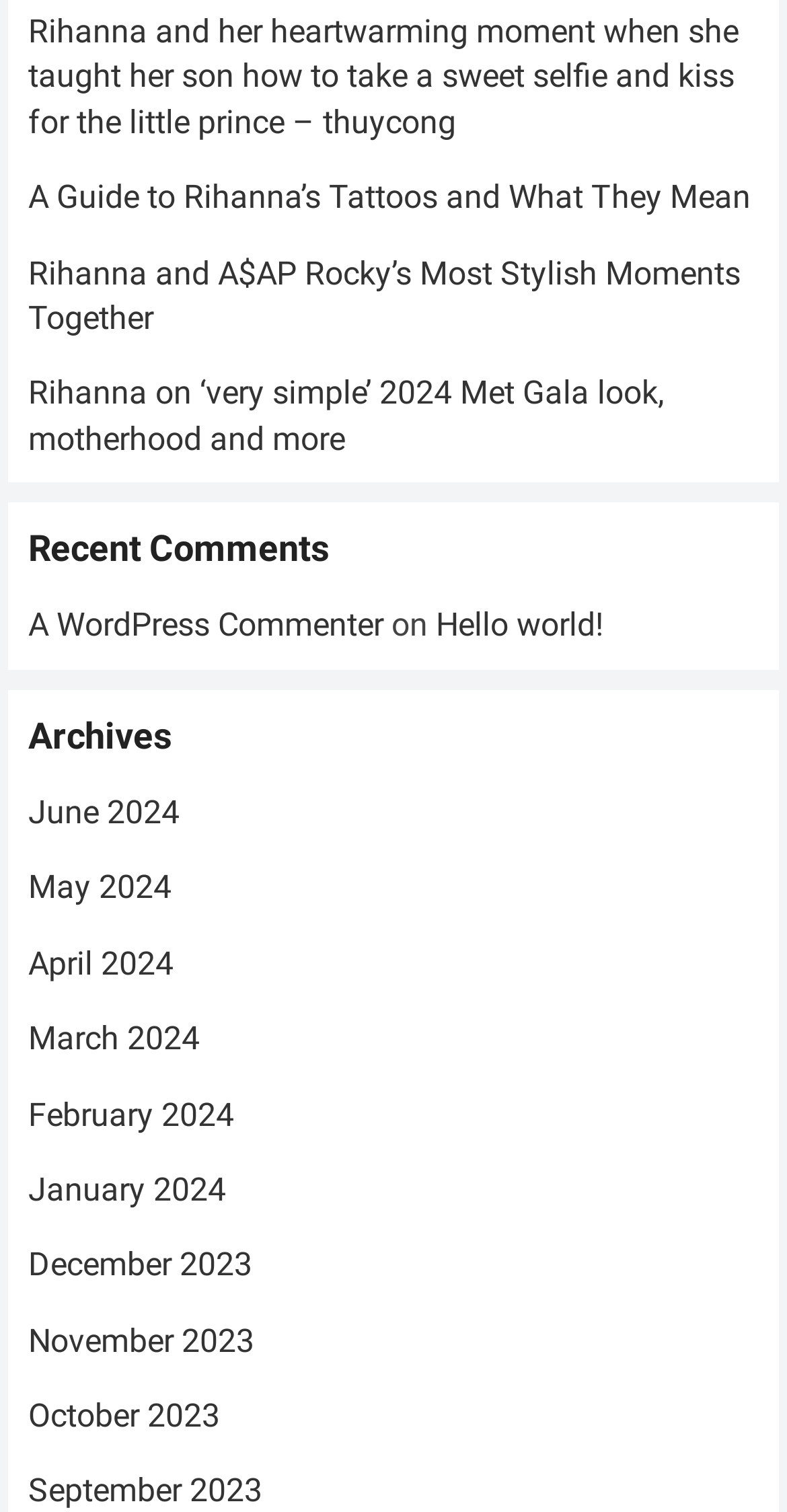By analyzing the image, answer the following question with a detailed response: What is the category of the links below 'Recent Comments'?

The links below 'Recent Comments' are categorized as comments, as they are part of the 'Recent Comments' section and have a footer-like structure with a commenter's name and a comment text.